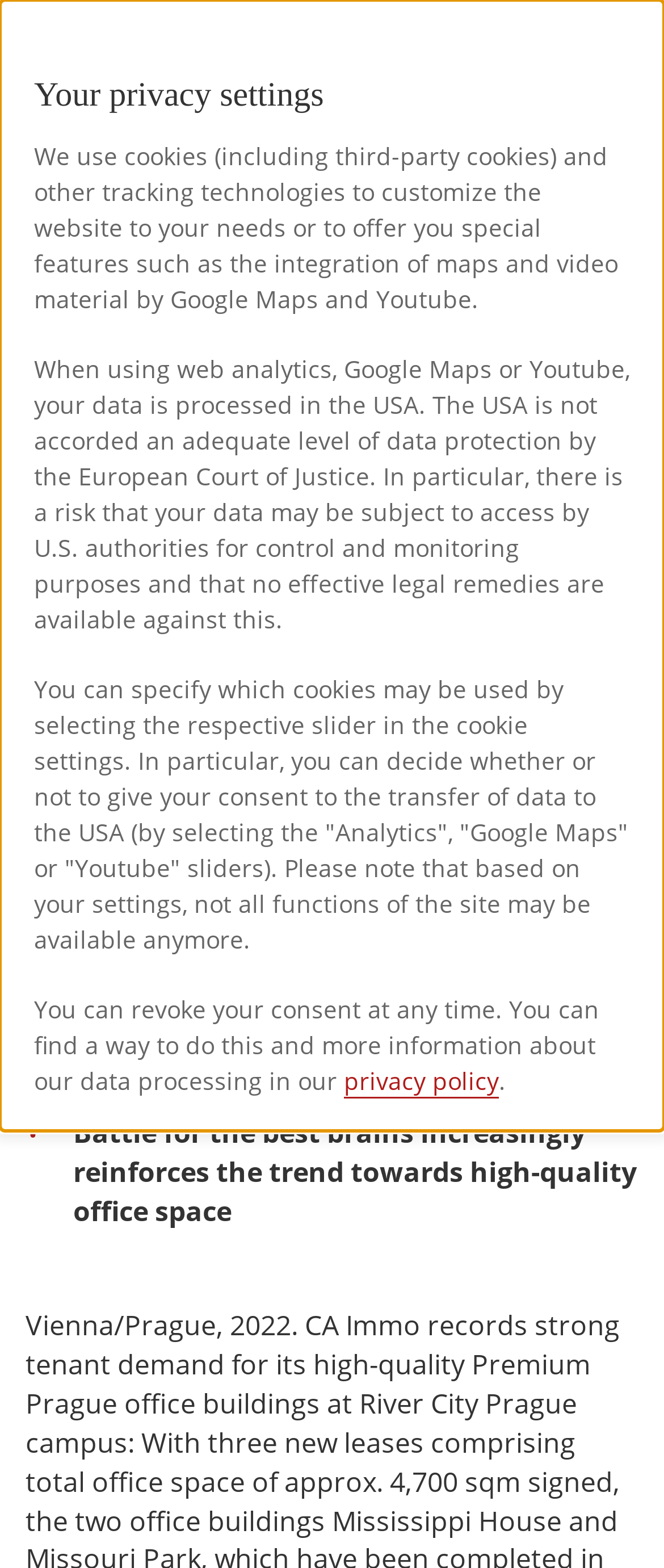Locate the bounding box coordinates of the clickable area needed to fulfill the instruction: "Read CA Immo news".

[0.038, 0.081, 0.203, 0.103]